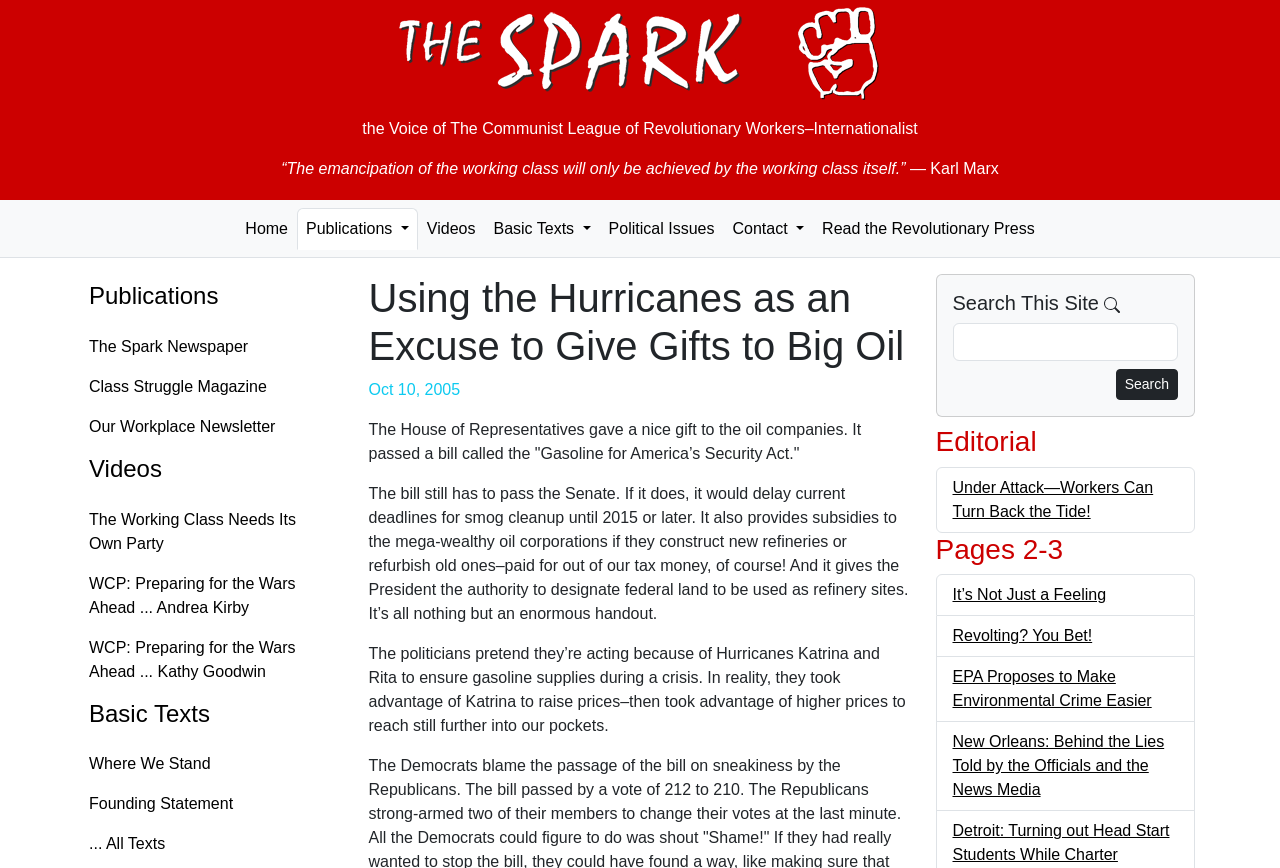Give a detailed account of the webpage's layout and content.

This webpage appears to be an article from an online publication called "The Spark" with a focus on communist and revolutionary workers' issues. At the top of the page, there is a header section with a link to "The Spark" and an image of the publication's logo. Below this, there is a quote from Karl Marx in a blockquote element.

The main navigation menu is located below the header section, with links to "Home", "Publications", "Videos", "Basic Texts", "Political Issues", "Contact", and "Read the Revolutionary Press". These links are arranged horizontally across the page.

The main content of the page is an article titled "Using the Hurricanes as an Excuse to Give Gifts to Big Oil". The article is divided into several sections, with headings and paragraphs of text. The article discusses a bill passed by the House of Representatives that benefits oil companies and delays smog cleanup deadlines.

To the left of the article, there are several sections with links to other publications, videos, and basic texts. These sections are headed by links to "Publications", "Videos", and "Basic Texts", respectively.

At the bottom of the page, there is a search box with a button to search the site. Above this, there is a heading that says "Editorial" with links to several articles. Further down, there are headings for "Pages 2-3" with links to more articles.

Overall, the webpage has a simple and organized layout, with a focus on presenting articles and links to other content related to communist and revolutionary workers' issues.